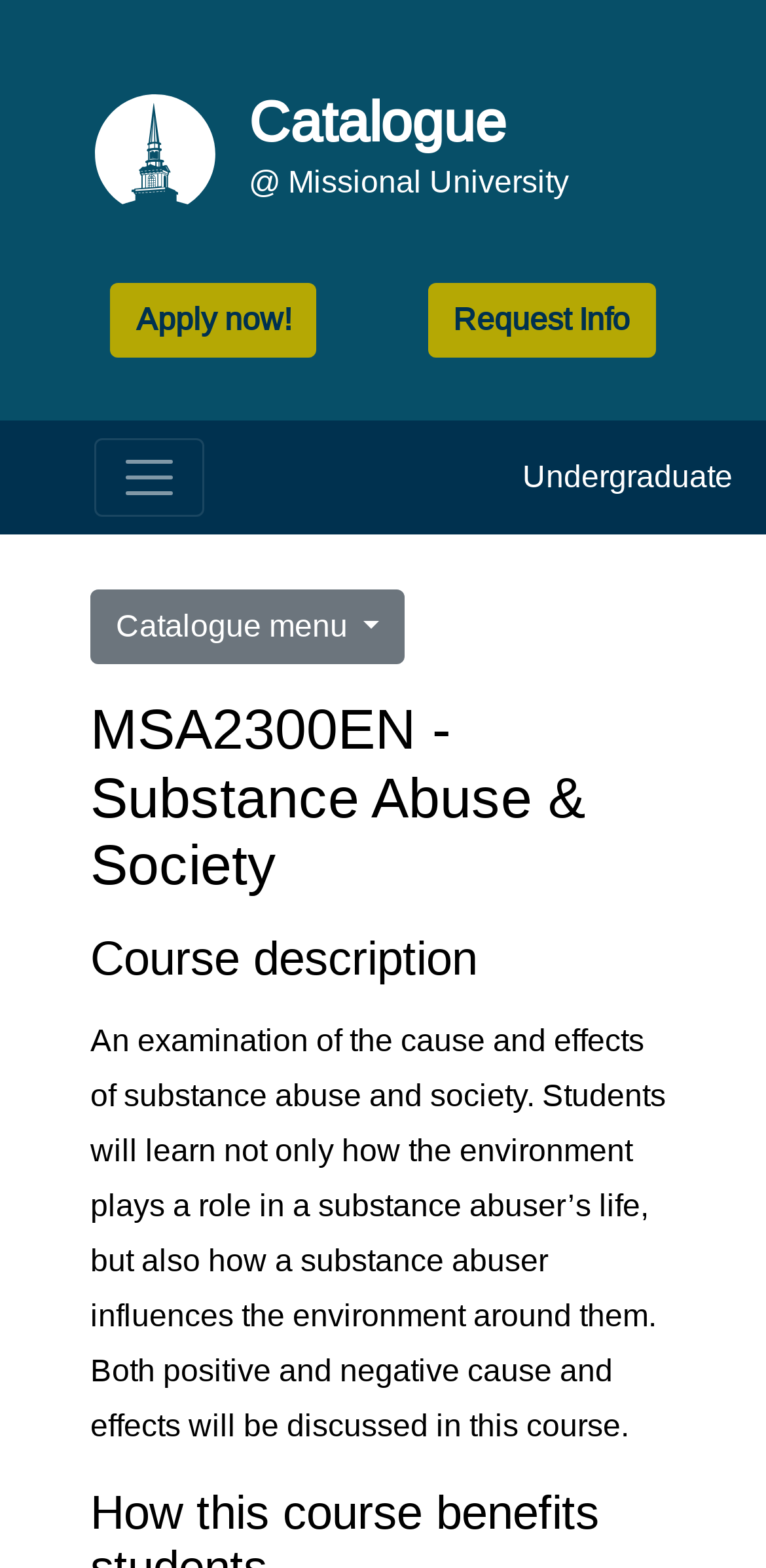Please specify the bounding box coordinates in the format (top-left x, top-left y, bottom-right x, bottom-right y), with all values as floating point numbers between 0 and 1. Identify the bounding box of the UI element described by: Get Best Price

None